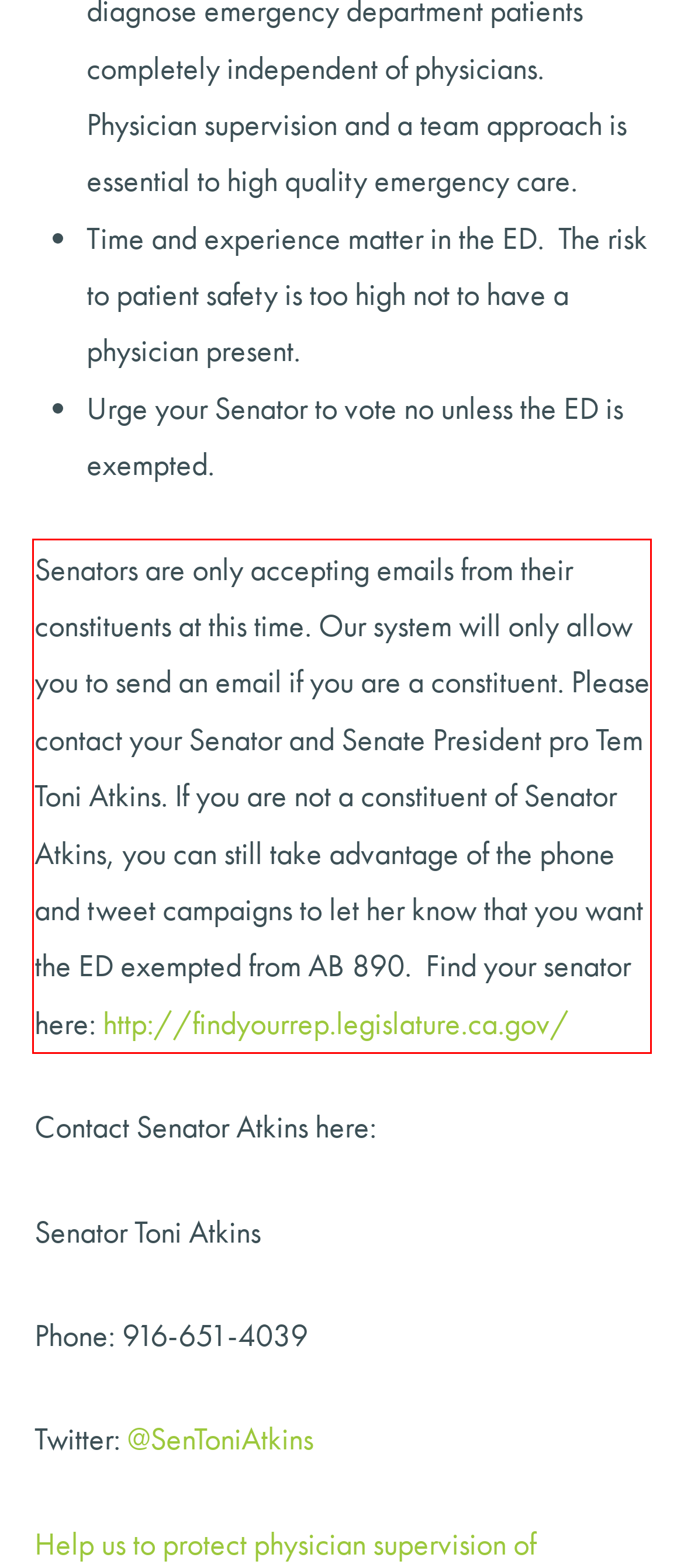Given a screenshot of a webpage with a red bounding box, please identify and retrieve the text inside the red rectangle.

Senators are only accepting emails from their constituents at this time. Our system will only allow you to send an email if you are a constituent. Please contact your Senator and Senate President pro Tem Toni Atkins. If you are not a constituent of Senator Atkins, you can still take advantage of the phone and tweet campaigns to let her know that you want the ED exempted from AB 890. Find your senator here: http://findyourrep.legislature.ca.gov/